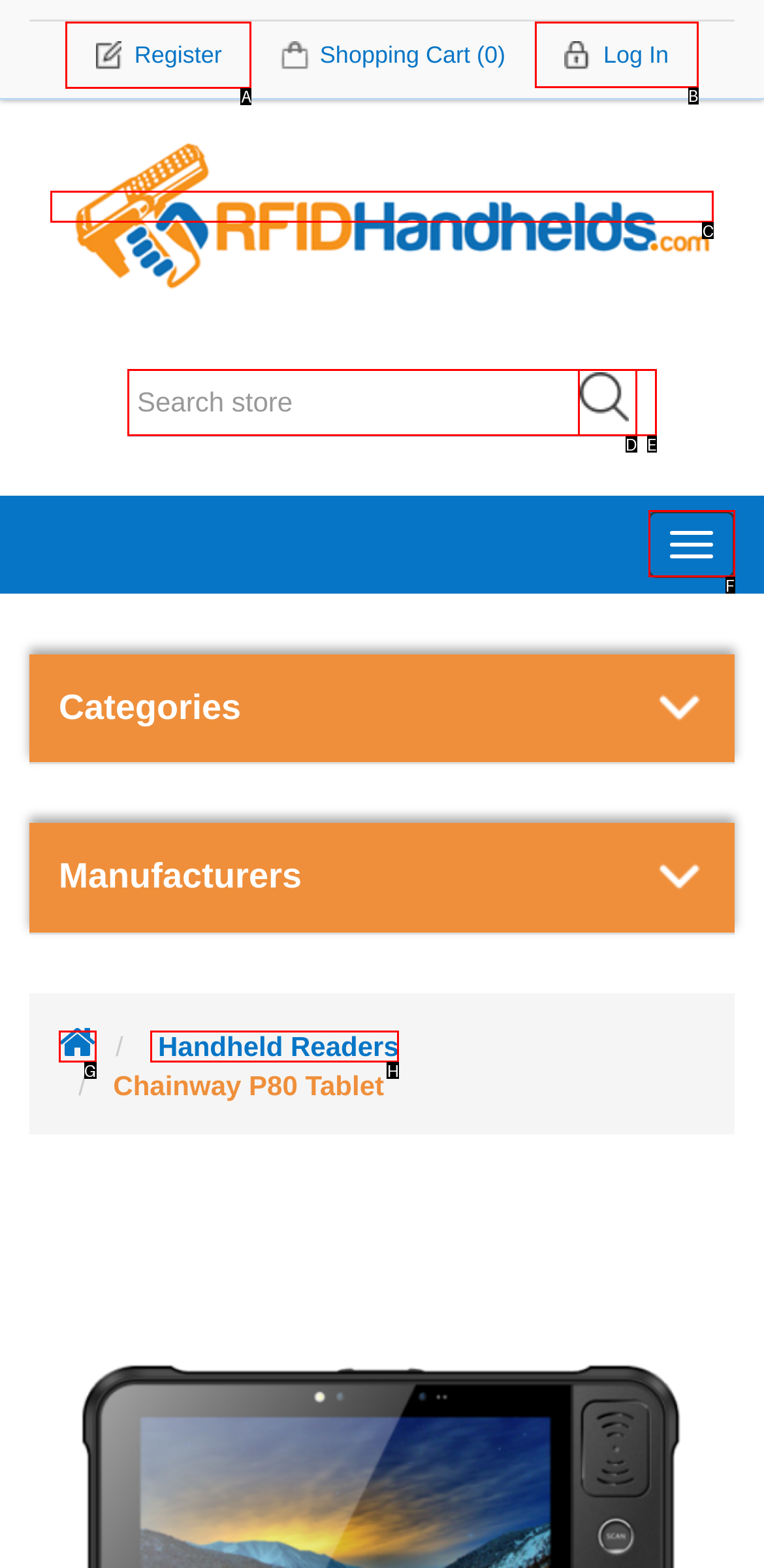To achieve the task: log in, indicate the letter of the correct choice from the provided options.

B